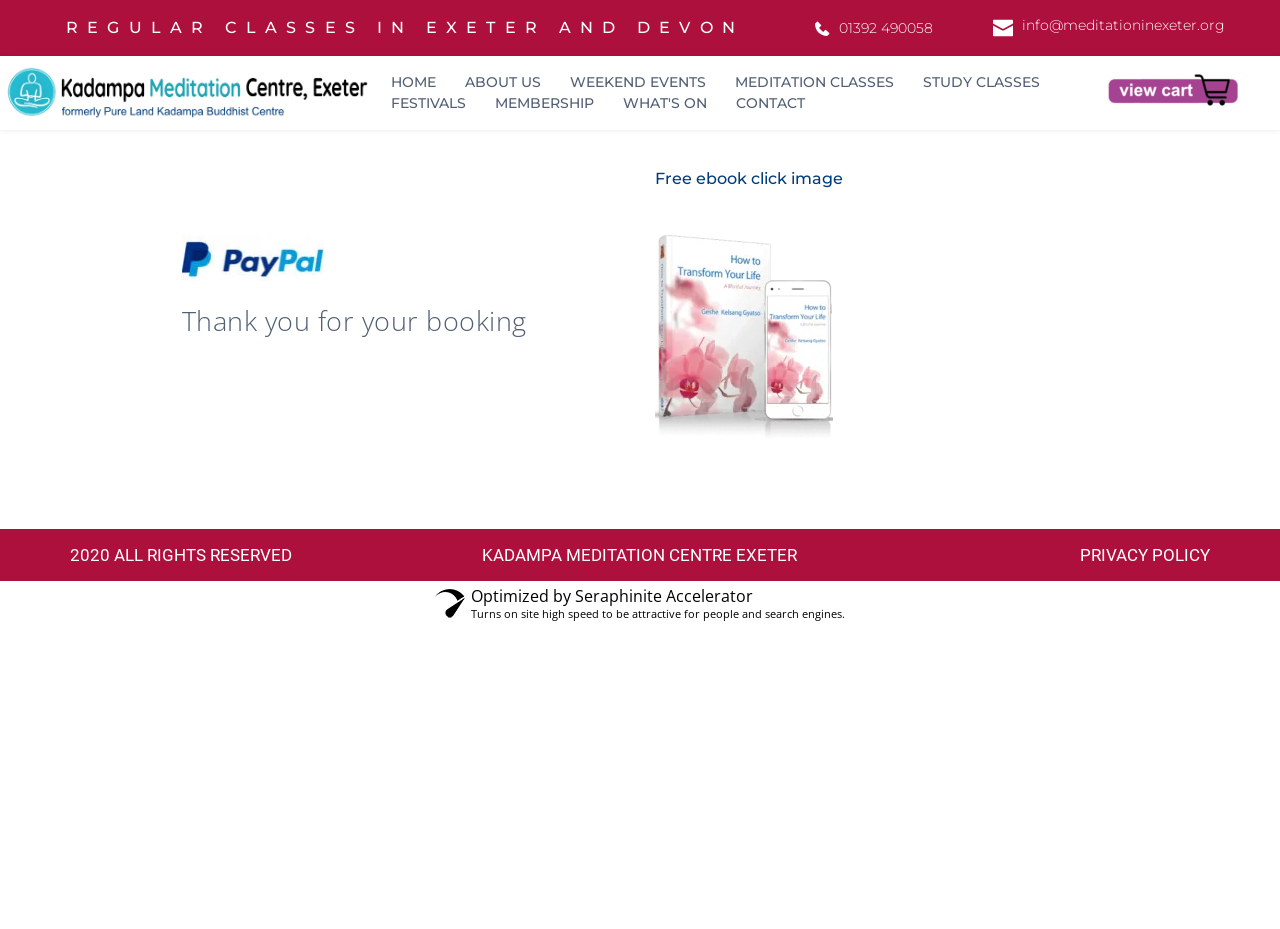Find the coordinates for the bounding box of the element with this description: "Privacy Policy".

None